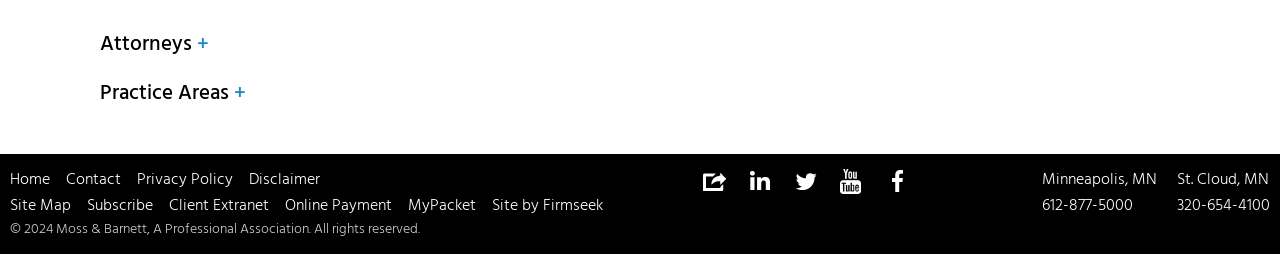Analyze the image and deliver a detailed answer to the question: What is the copyright year of the webpage?

I looked at the bottom of the webpage and found the copyright information, which states '© 2024 Moss & Barnett, A Professional Association. All rights reserved.', and extracted the copyright year as 2024.